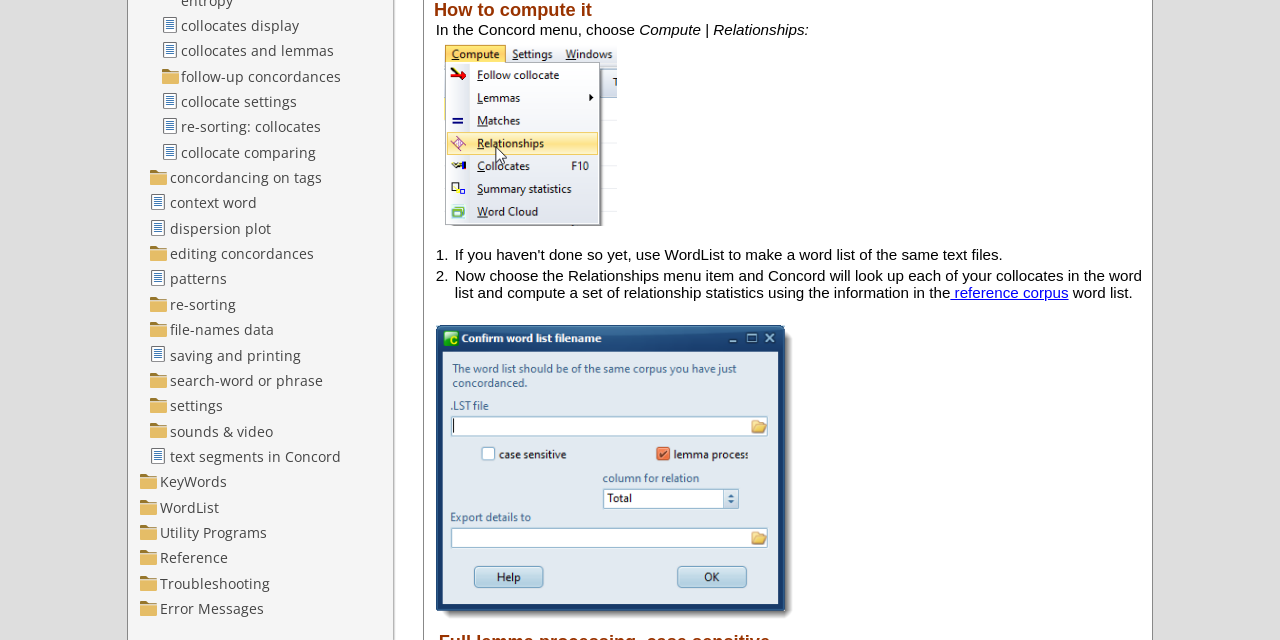Identify the bounding box of the UI element described as follows: "reference corpus". Provide the coordinates as four float numbers in the range of 0 to 1 [left, top, right, bottom].

[0.782, 0.432, 0.874, 0.458]